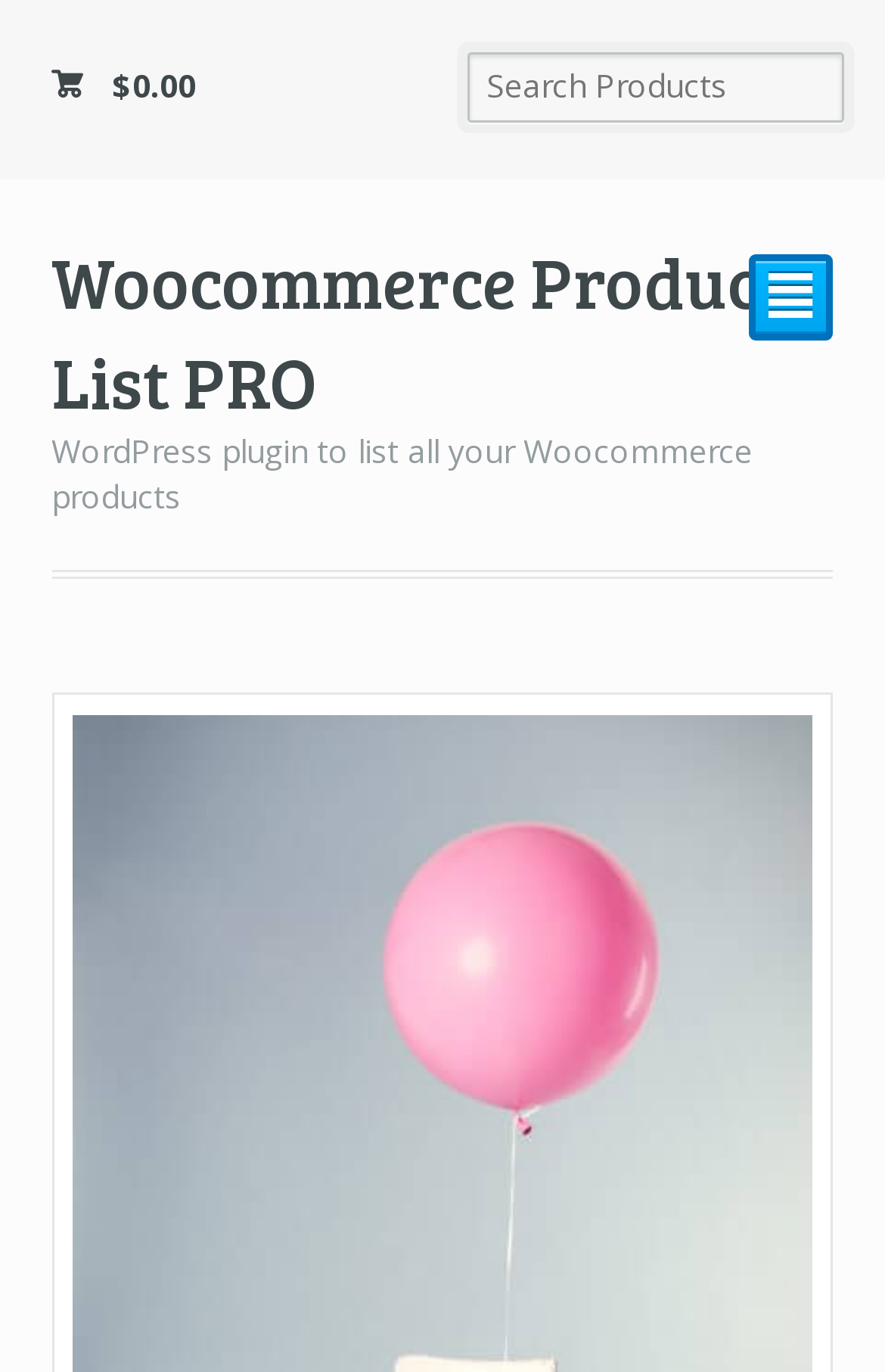Predict the bounding box of the UI element based on the description: "Woocommerce Products List PRO". The coordinates should be four float numbers between 0 and 1, formatted as [left, top, right, bottom].

[0.058, 0.169, 0.925, 0.312]